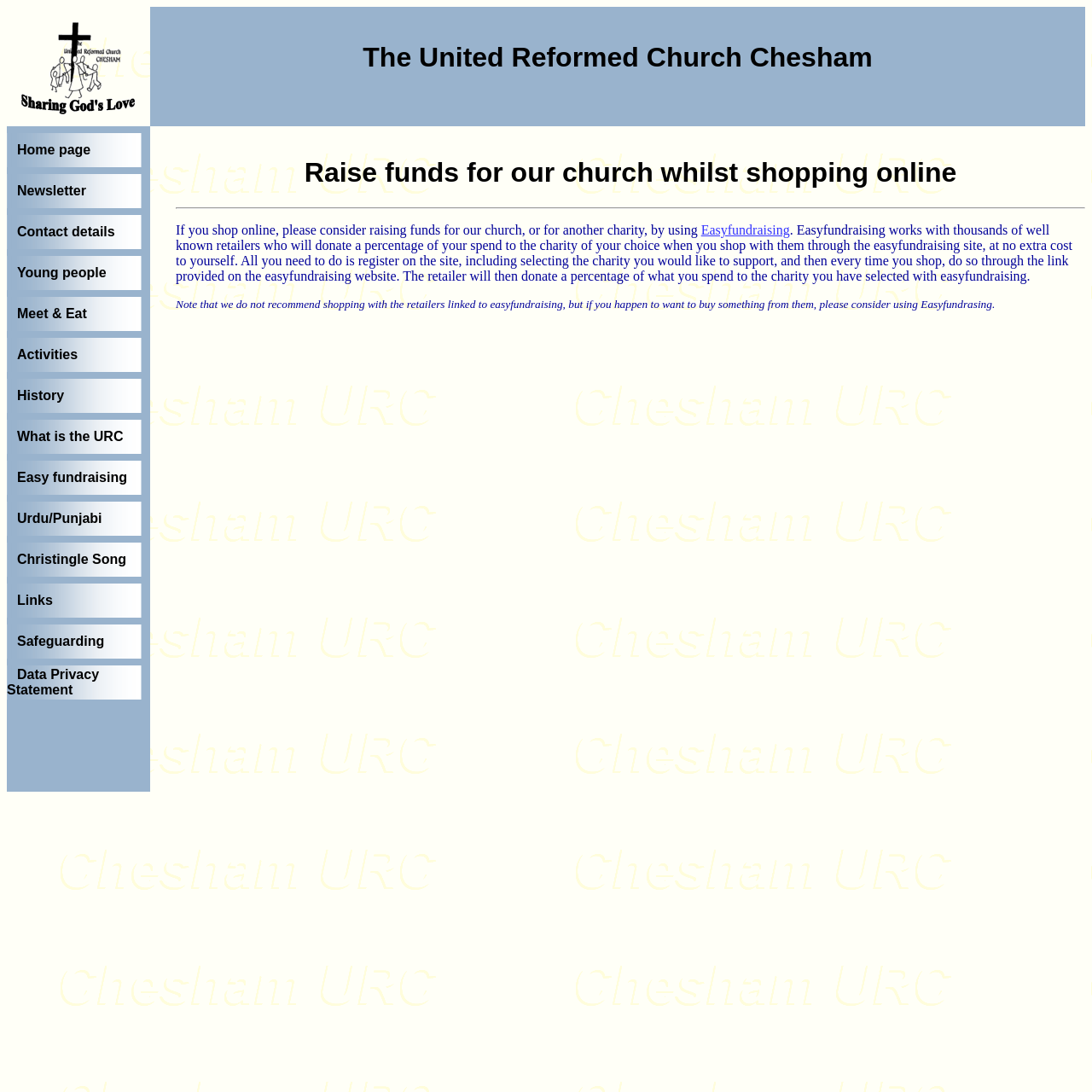Provide the bounding box for the UI element matching this description: "Links".

[0.016, 0.543, 0.048, 0.556]